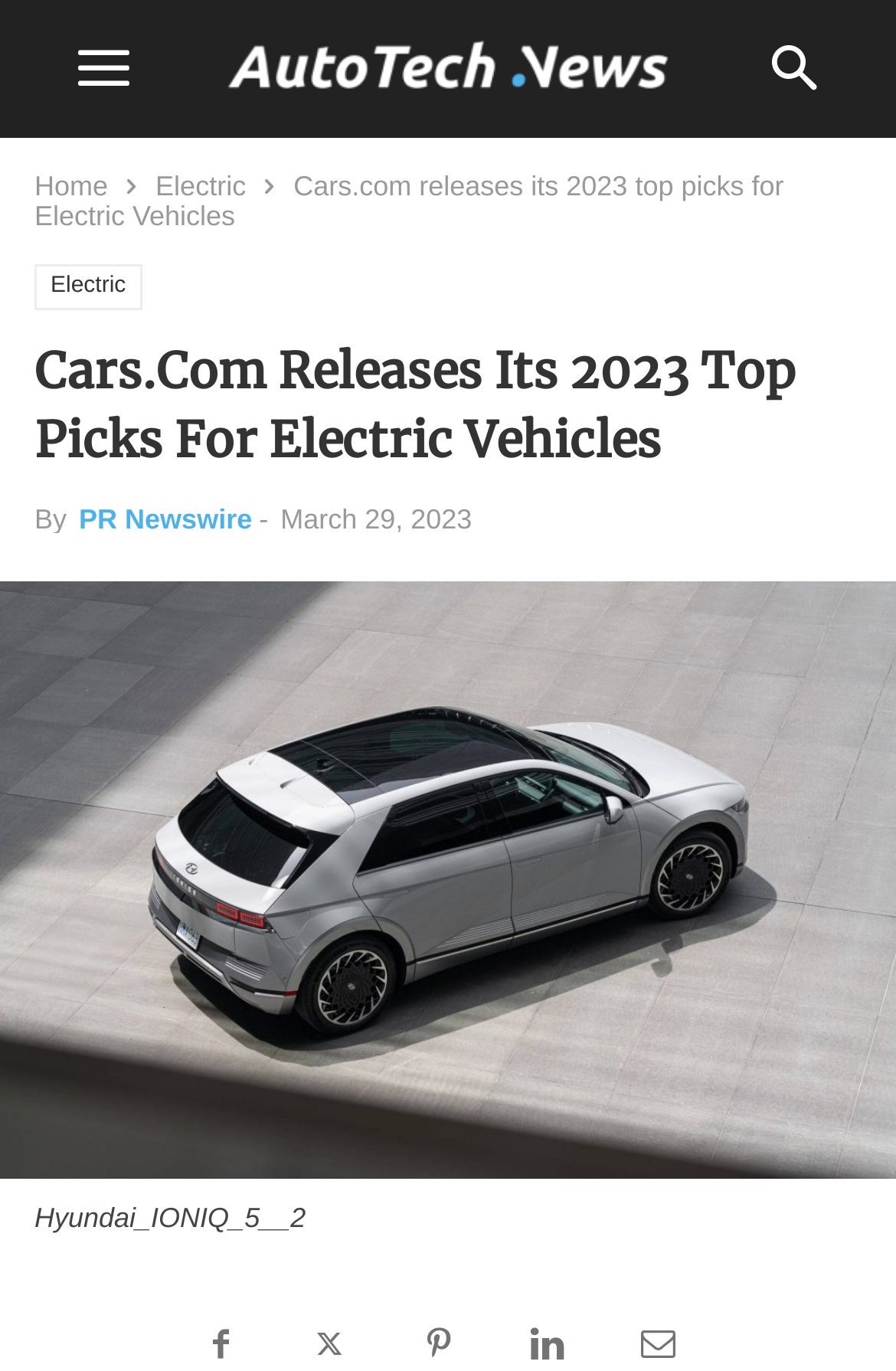What is the main heading of this webpage? Please extract and provide it.

Cars.Com Releases Its 2023 Top Picks For Electric Vehicles